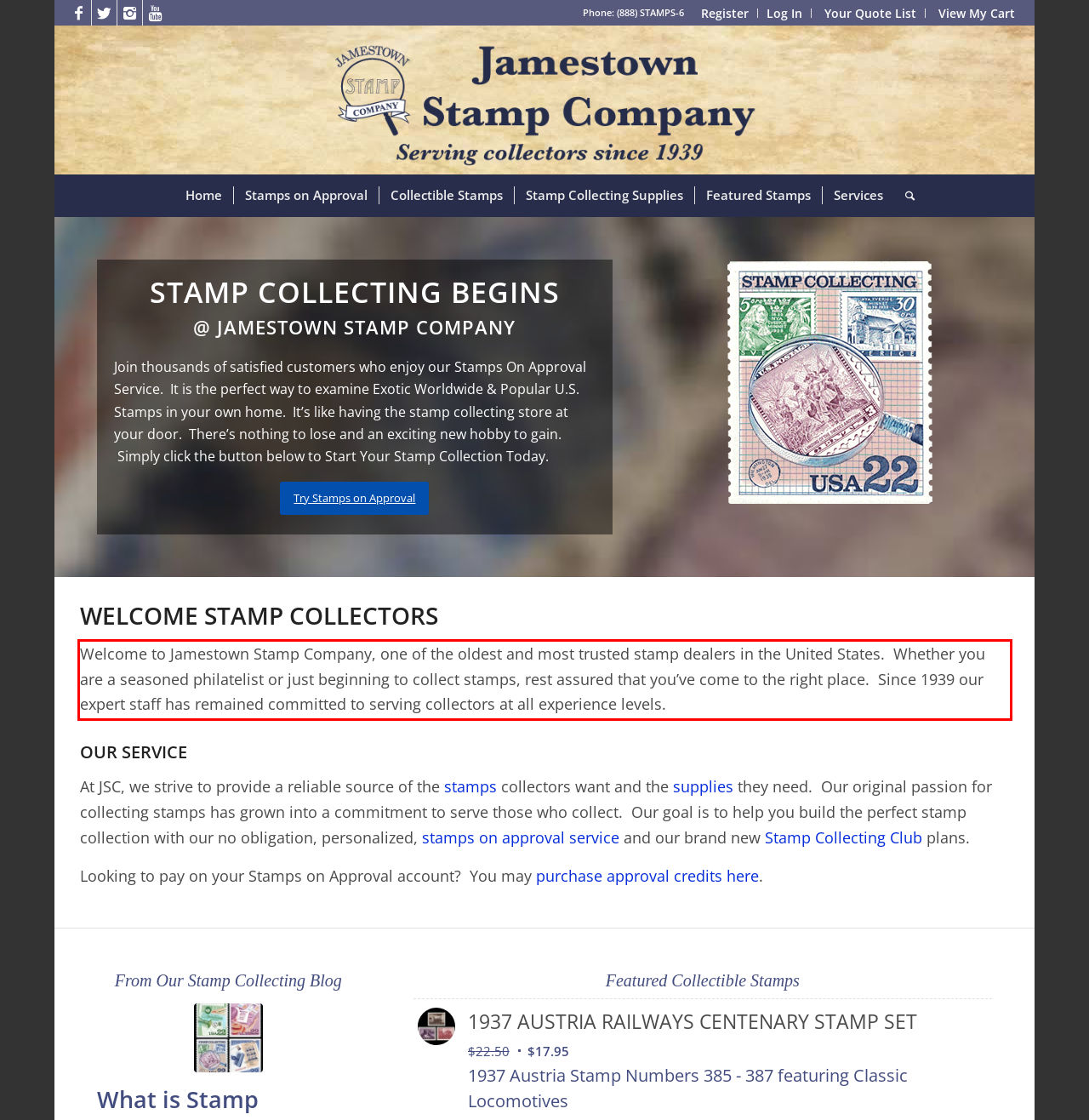You have a screenshot of a webpage, and there is a red bounding box around a UI element. Utilize OCR to extract the text within this red bounding box.

Welcome to Jamestown Stamp Company, one of the oldest and most trusted stamp dealers in the United States. Whether you are a seasoned philatelist or just beginning to collect stamps, rest assured that you’ve come to the right place. Since 1939 our expert staff has remained committed to serving collectors at all experience levels.